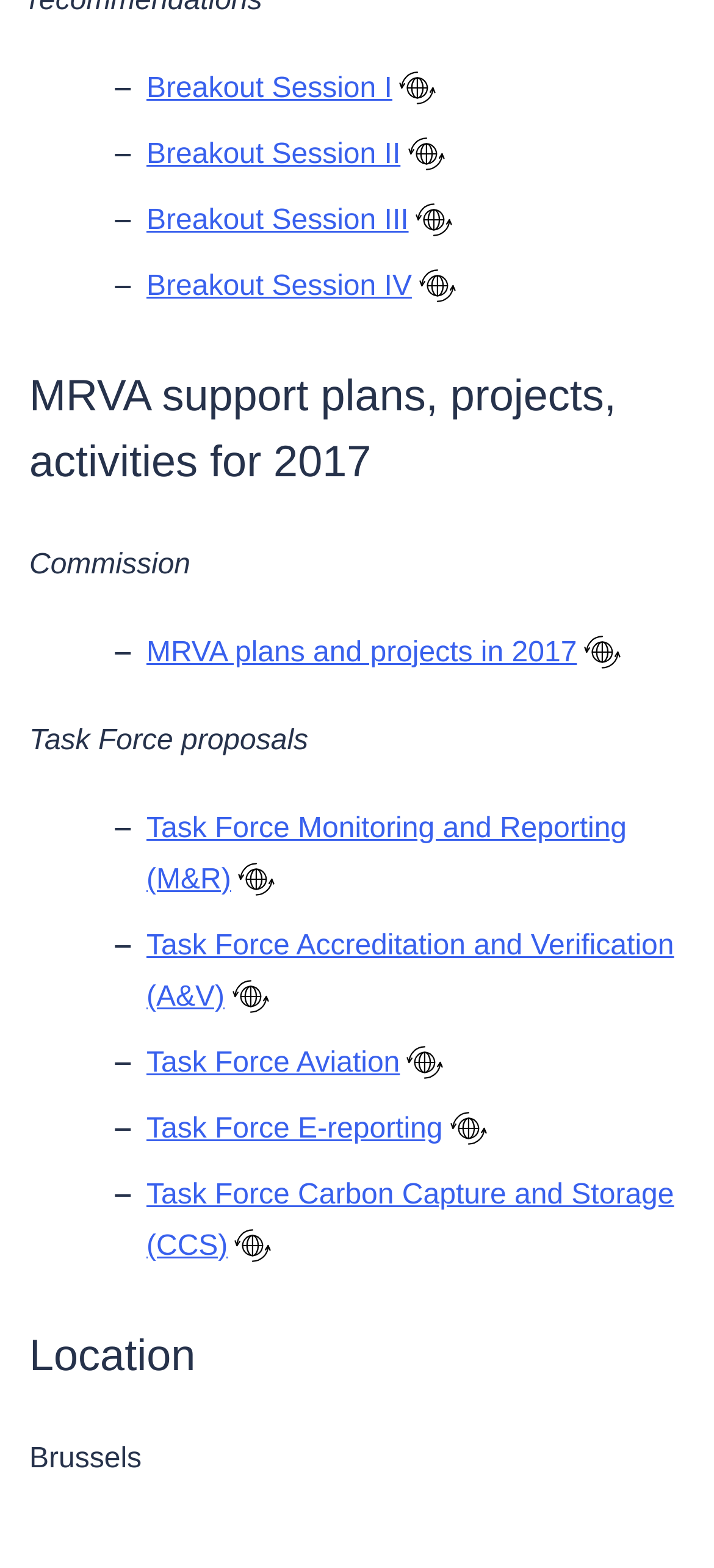How many task forces are listed?
Answer with a single word or phrase, using the screenshot for reference.

5